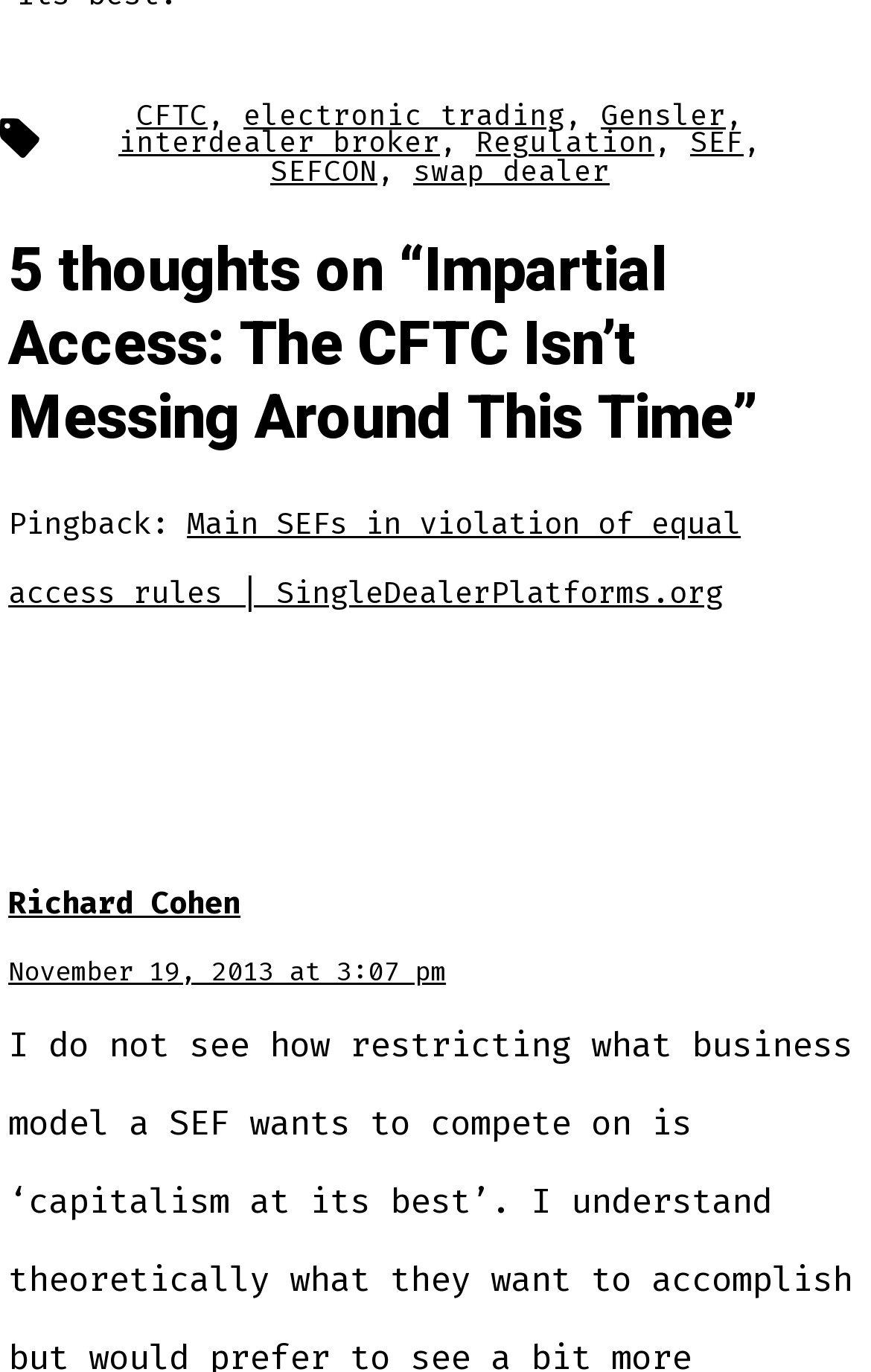Locate the bounding box coordinates of the clickable area needed to fulfill the instruction: "click on CFTC".

[0.156, 0.069, 0.238, 0.097]